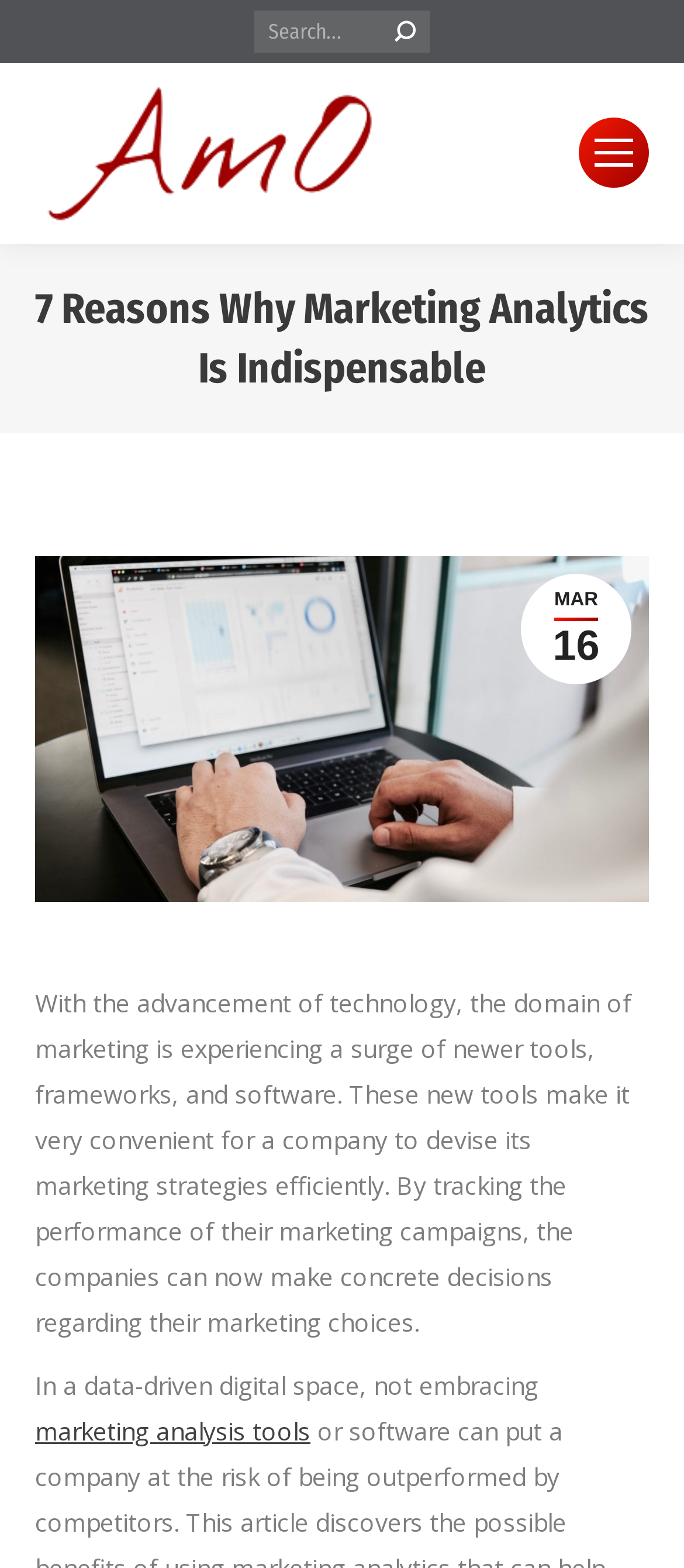Detail the various sections and features present on the webpage.

The webpage appears to be an article about the importance of marketing analytics, with the title "7 Reasons Why Marketing Analytics Is Indispensable" prominently displayed at the top. 

At the top left, there is a search bar with a label "Search:" and a magnifying glass icon on the right side. Below the search bar, there is a link to the website "Amolife.com" accompanied by its logo. 

On the top right, there is a mobile menu icon. 

The main content of the article starts with a heading "7 Reasons Why Marketing Analytics Is Indispensable" followed by a breadcrumb trail indicating the current page location. Below the breadcrumb trail, there is a large image related to marketing analytics. 

The article itself is divided into paragraphs, with the first paragraph discussing how technology advancements have led to new tools and frameworks in marketing, enabling companies to devise marketing strategies efficiently. The second paragraph starts with the sentence "In a data-driven digital space, not embracing..." and contains a link to "marketing analysis tools". 

At the bottom right of the page, there is a "Go to Top" link accompanied by an upward arrow icon.